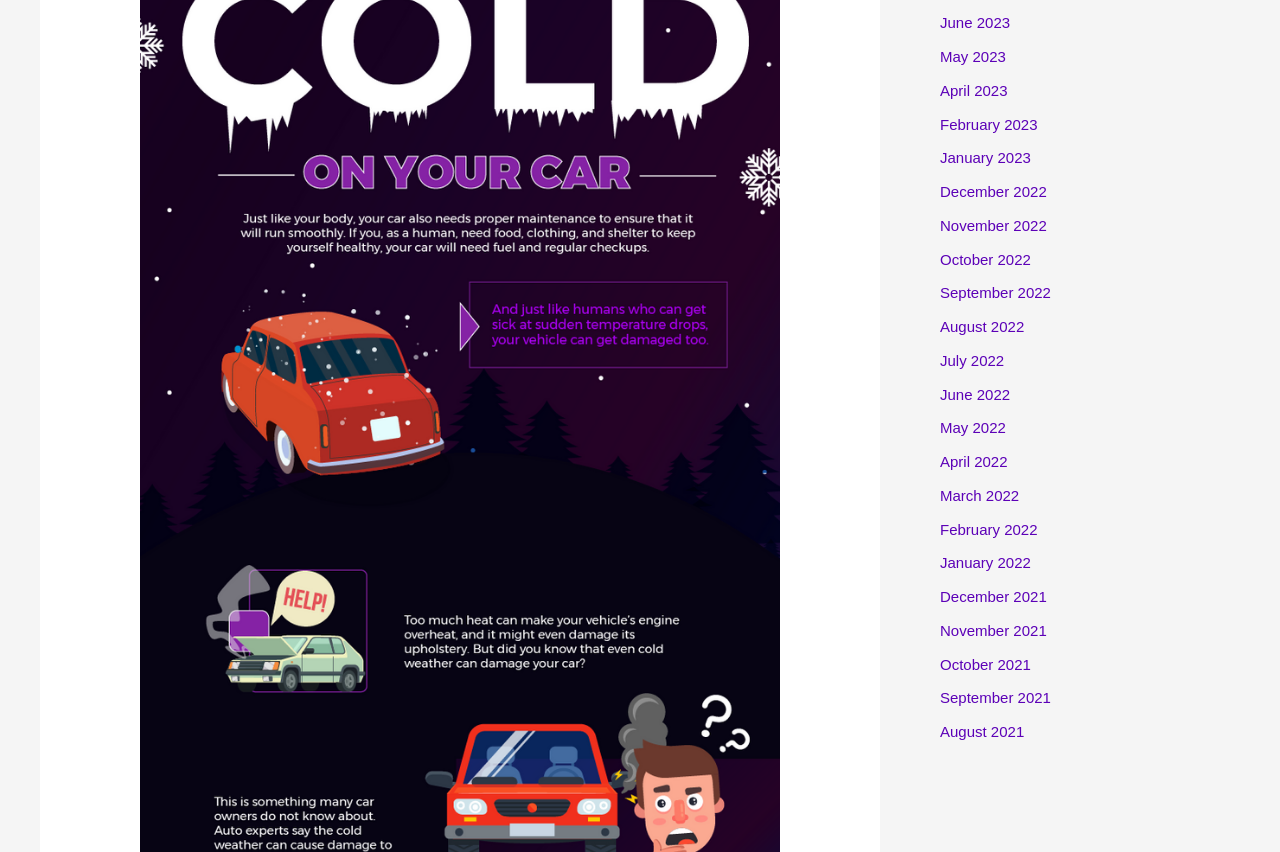Are the months listed in chronological order?
Using the image as a reference, answer the question in detail.

I can examine the list of links and see that the months are listed in chronological order, with the most recent month first and the earliest month last.